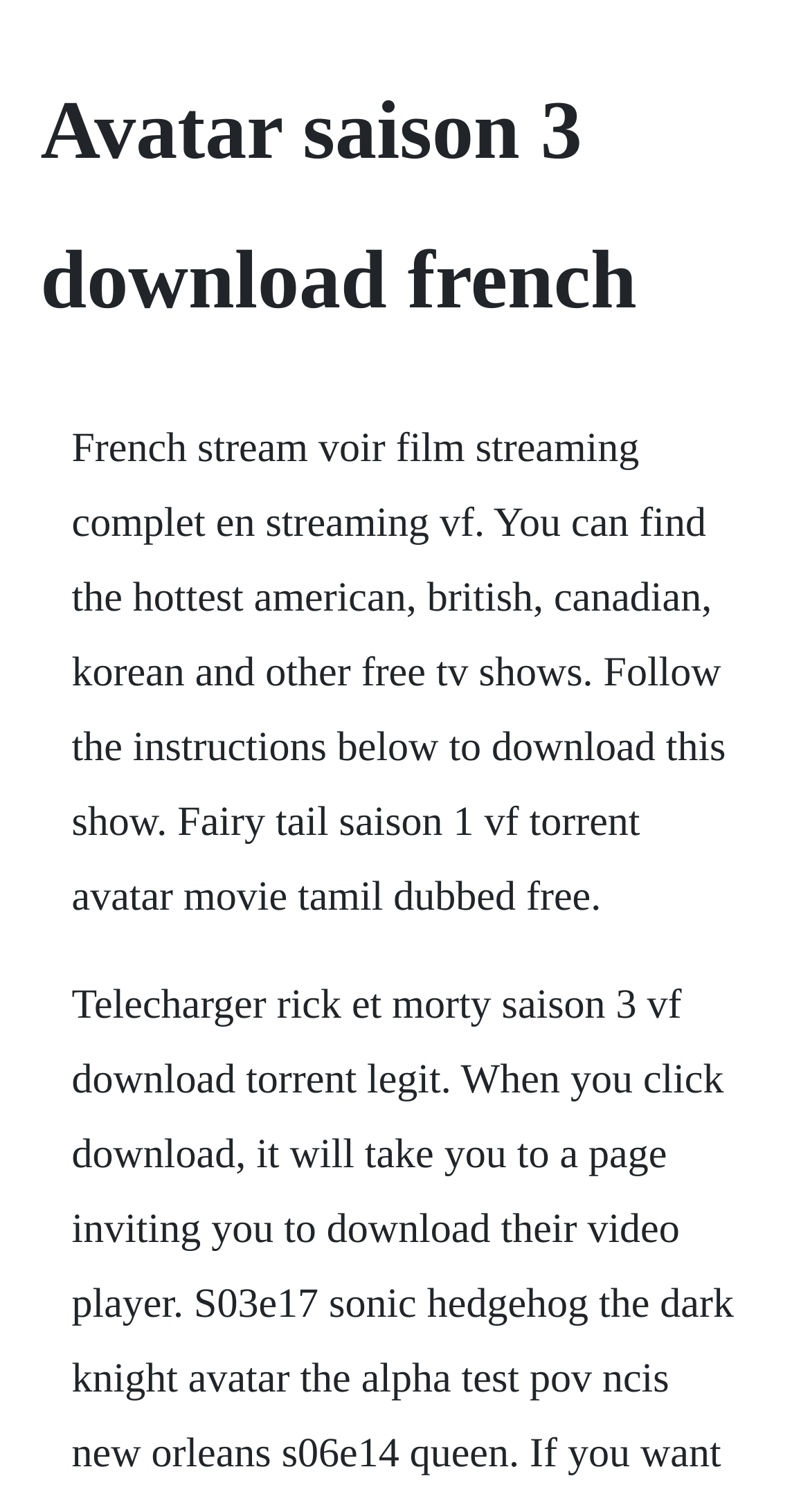Can you find and provide the title of the webpage?

Avatar saison 3 download french